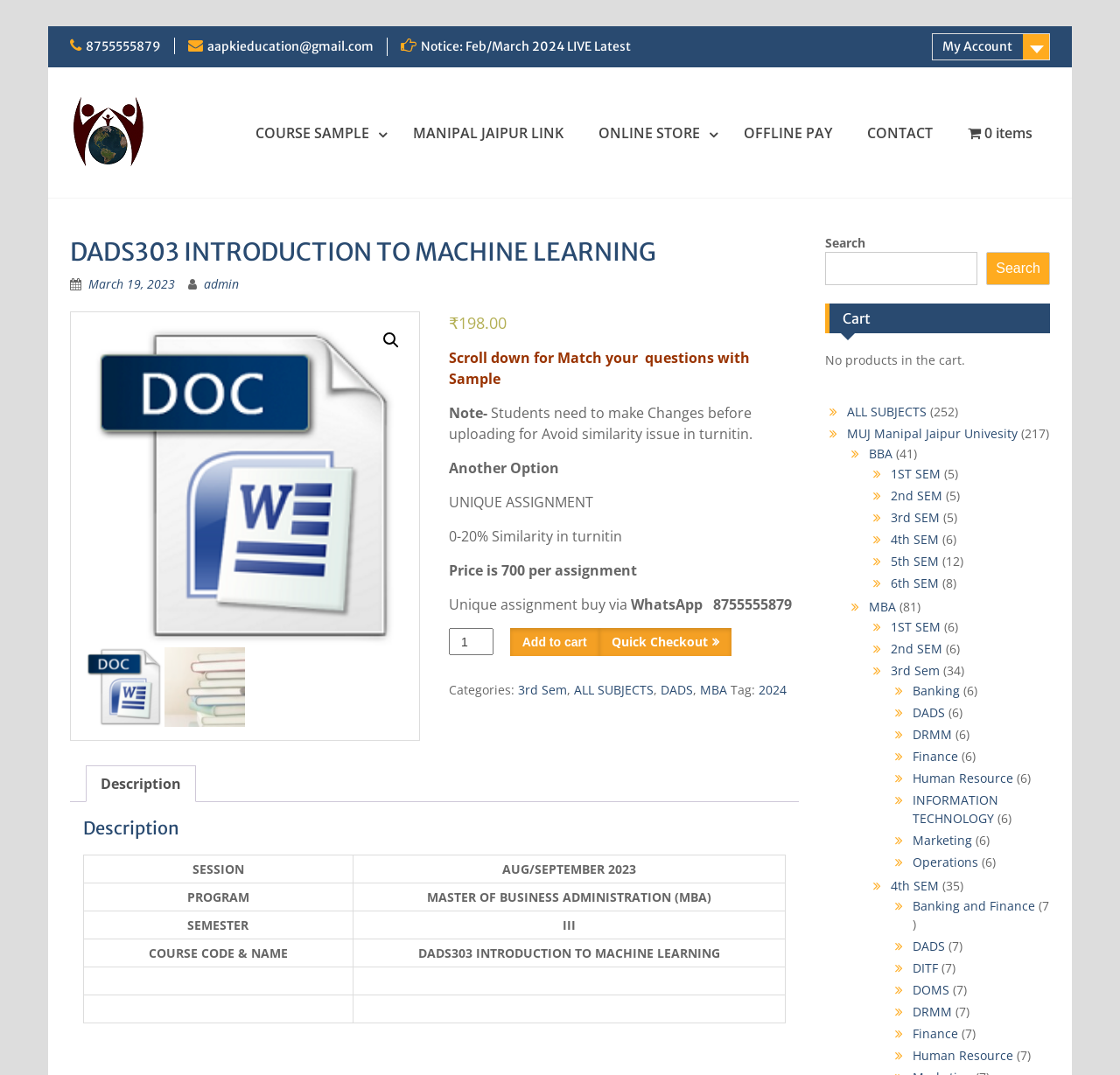What is the semester of the course?
Answer the question with a single word or phrase, referring to the image.

III